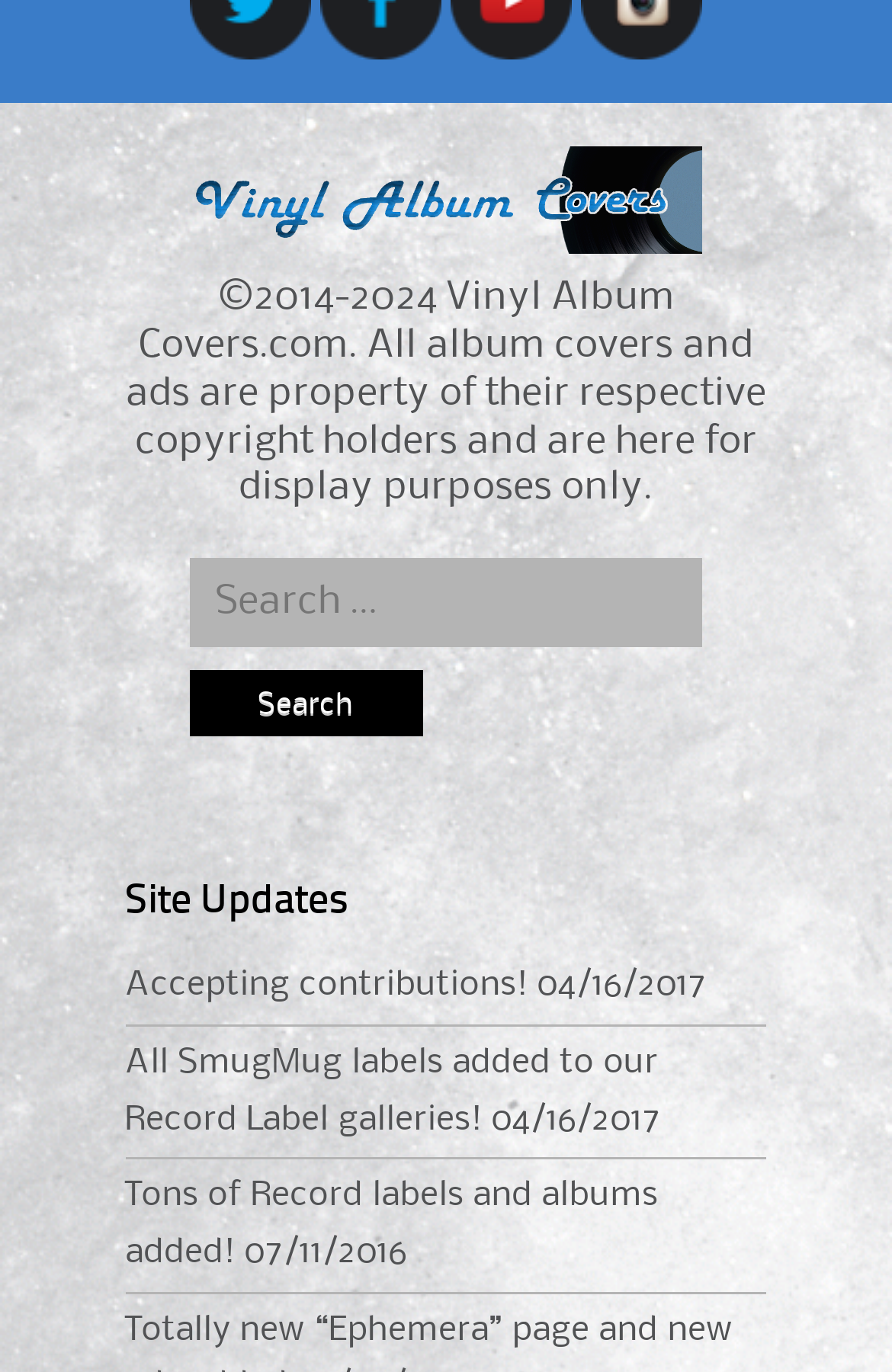Give a one-word or one-phrase response to the question:
What is the purpose of the search box?

Search for album covers